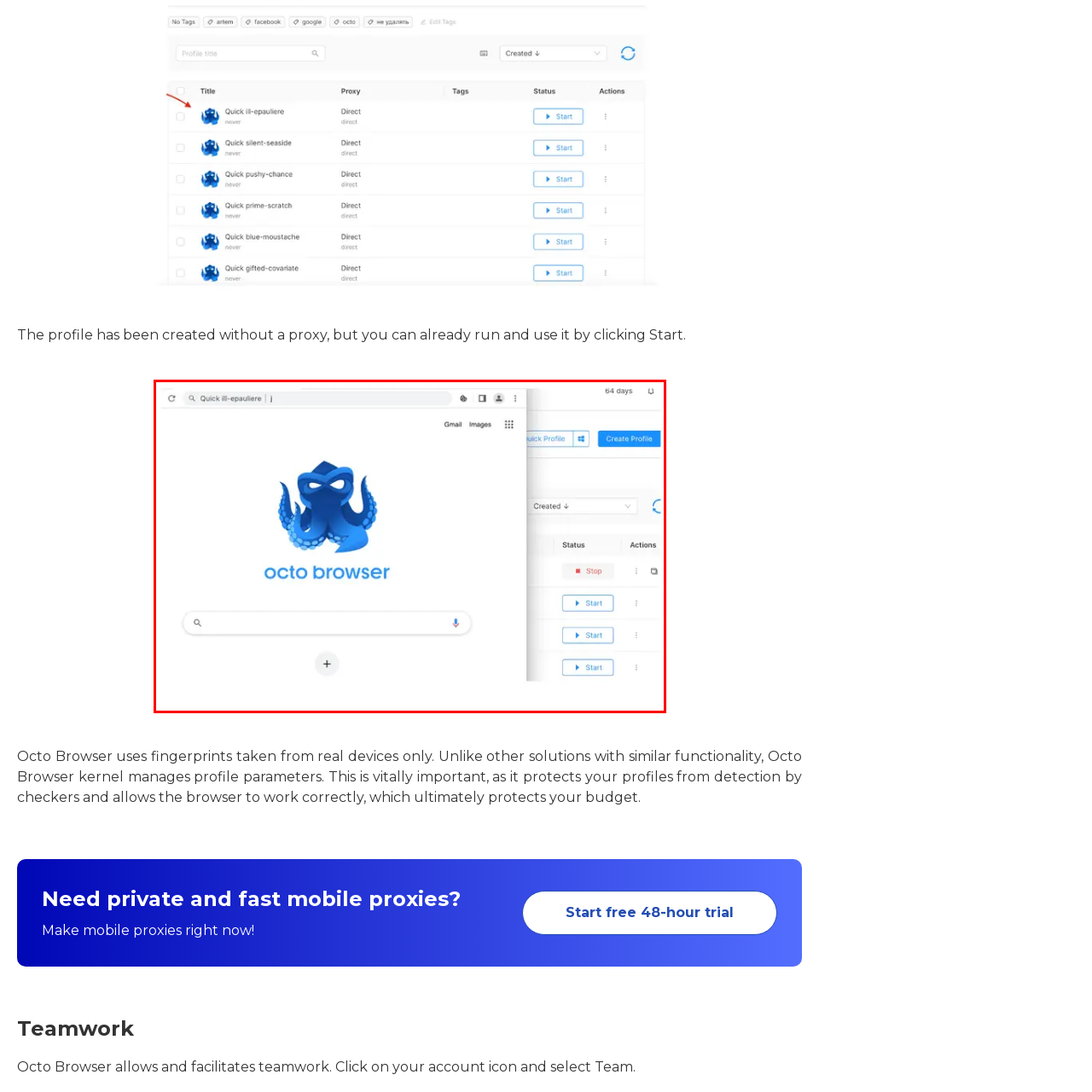What is the design approach of the Octo Browser's interface?
Observe the image marked by the red bounding box and answer in detail.

The caption states that the overall design 'reflects a user-friendly approach', indicating that the interface is designed to be easy to use and intuitive for users.